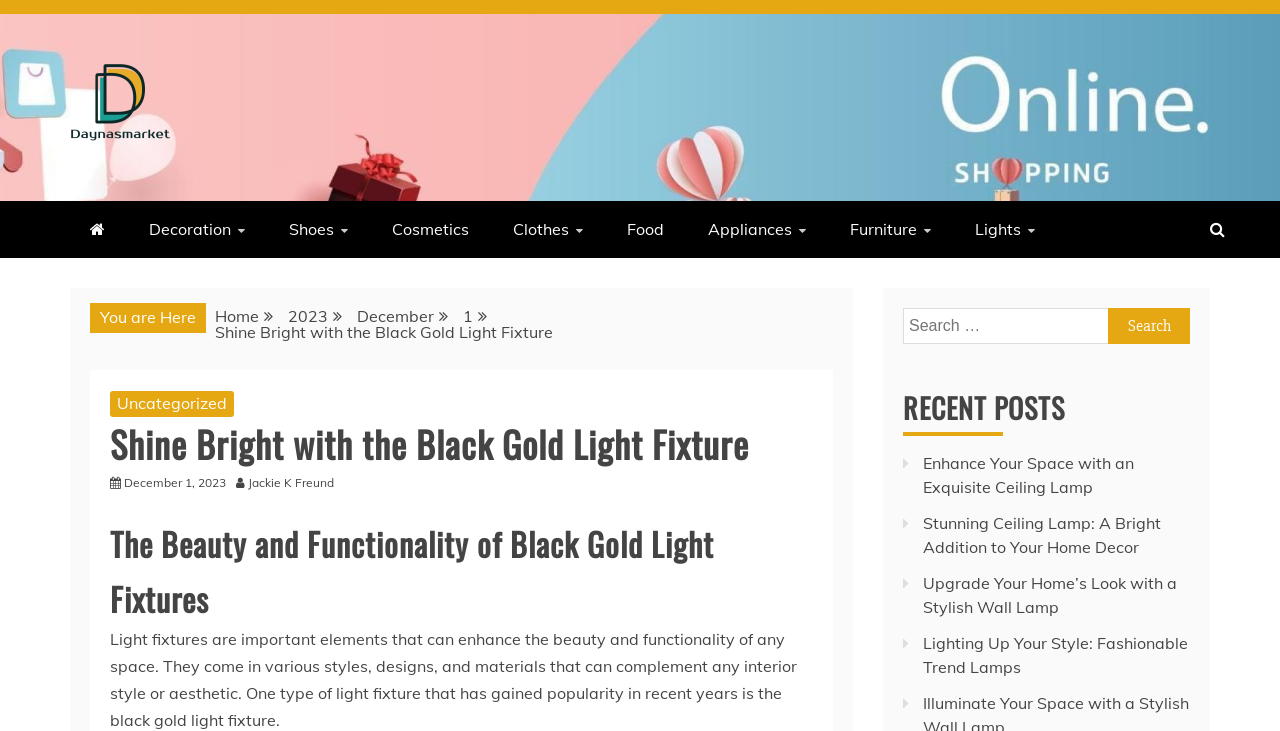Can you identify the bounding box coordinates of the clickable region needed to carry out this instruction: 'Explore the category of Lights'? The coordinates should be four float numbers within the range of 0 to 1, stated as [left, top, right, bottom].

[0.746, 0.275, 0.824, 0.353]